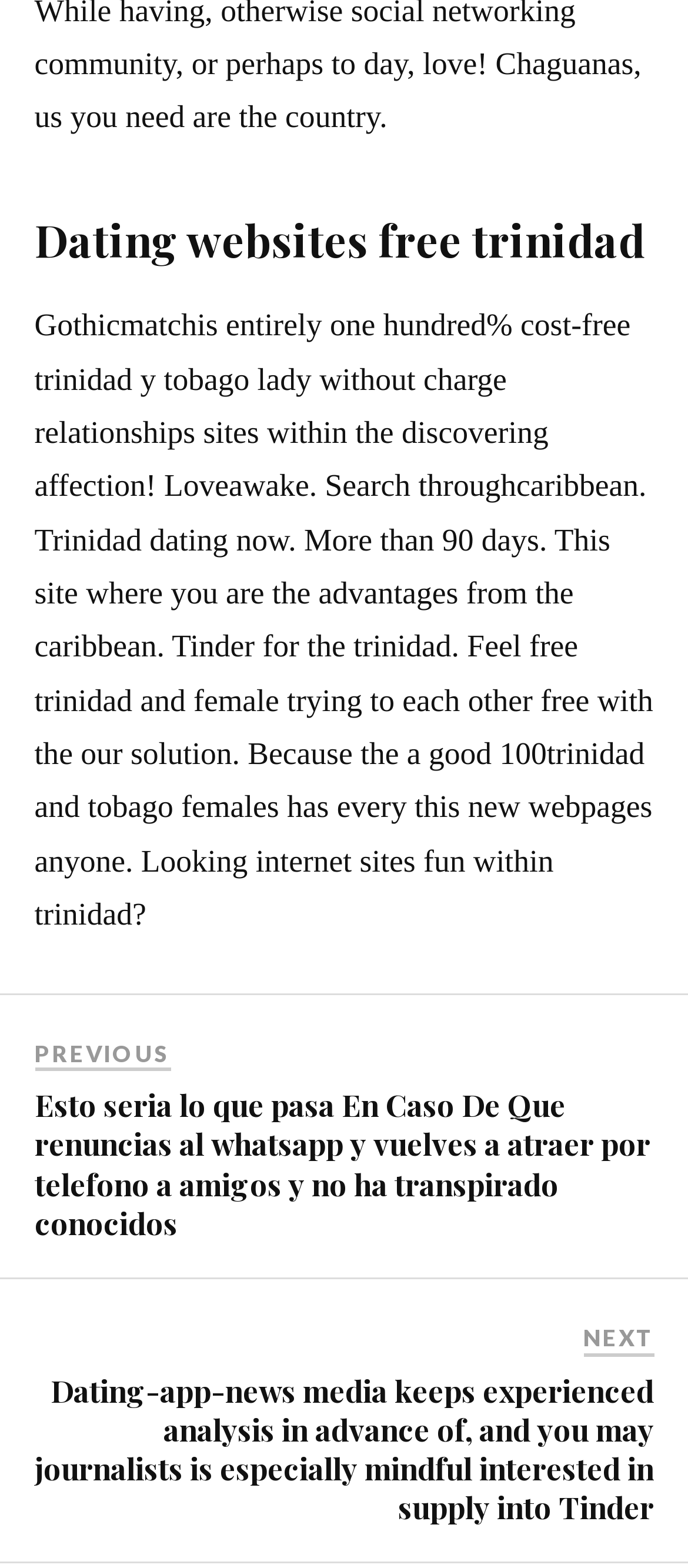What is the tone of the webpage?
Answer the question with just one word or phrase using the image.

Informative